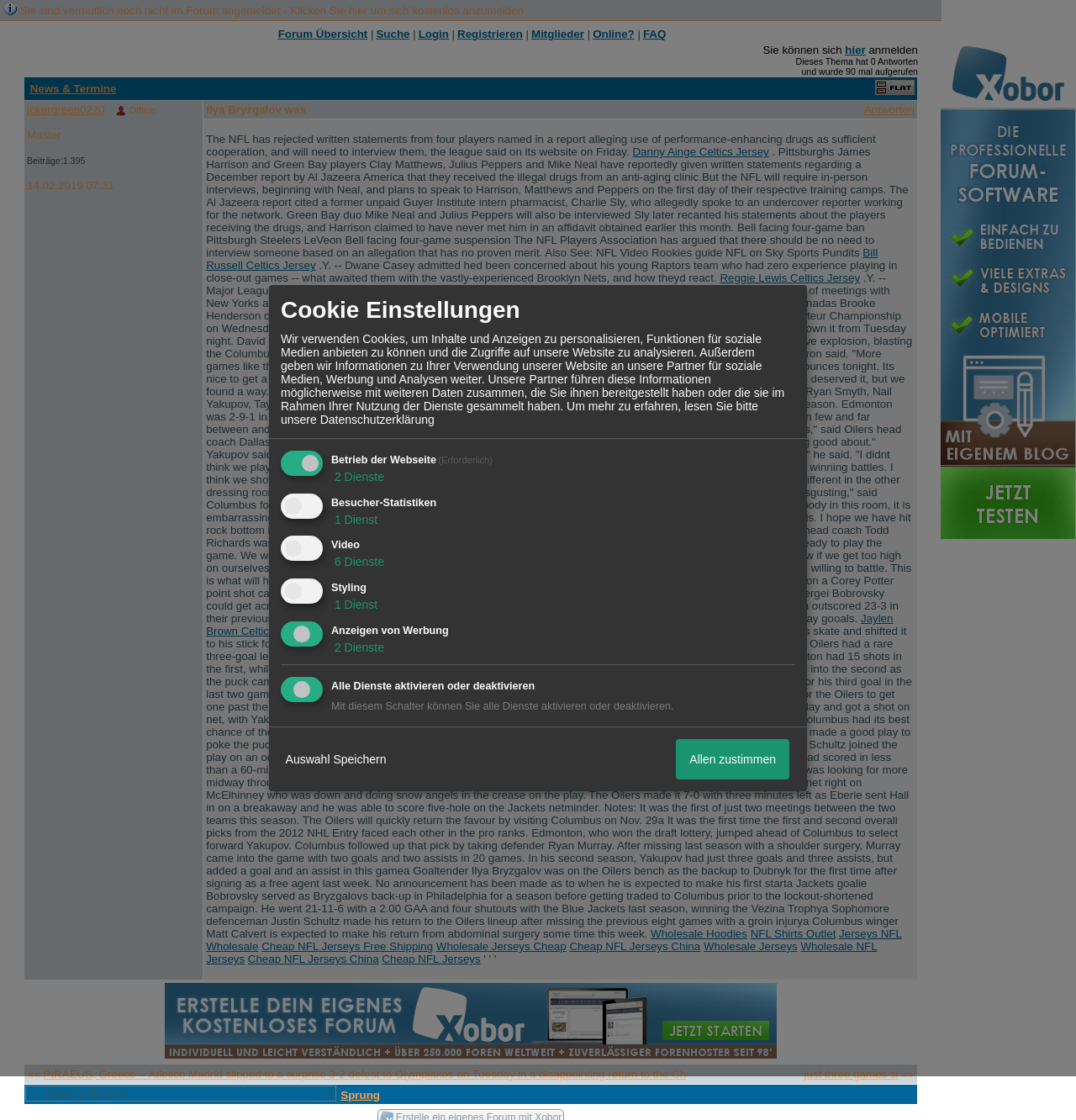Determine the coordinates of the bounding box that should be clicked to complete the instruction: "go to home". The coordinates should be represented by four float numbers between 0 and 1: [left, top, right, bottom].

None